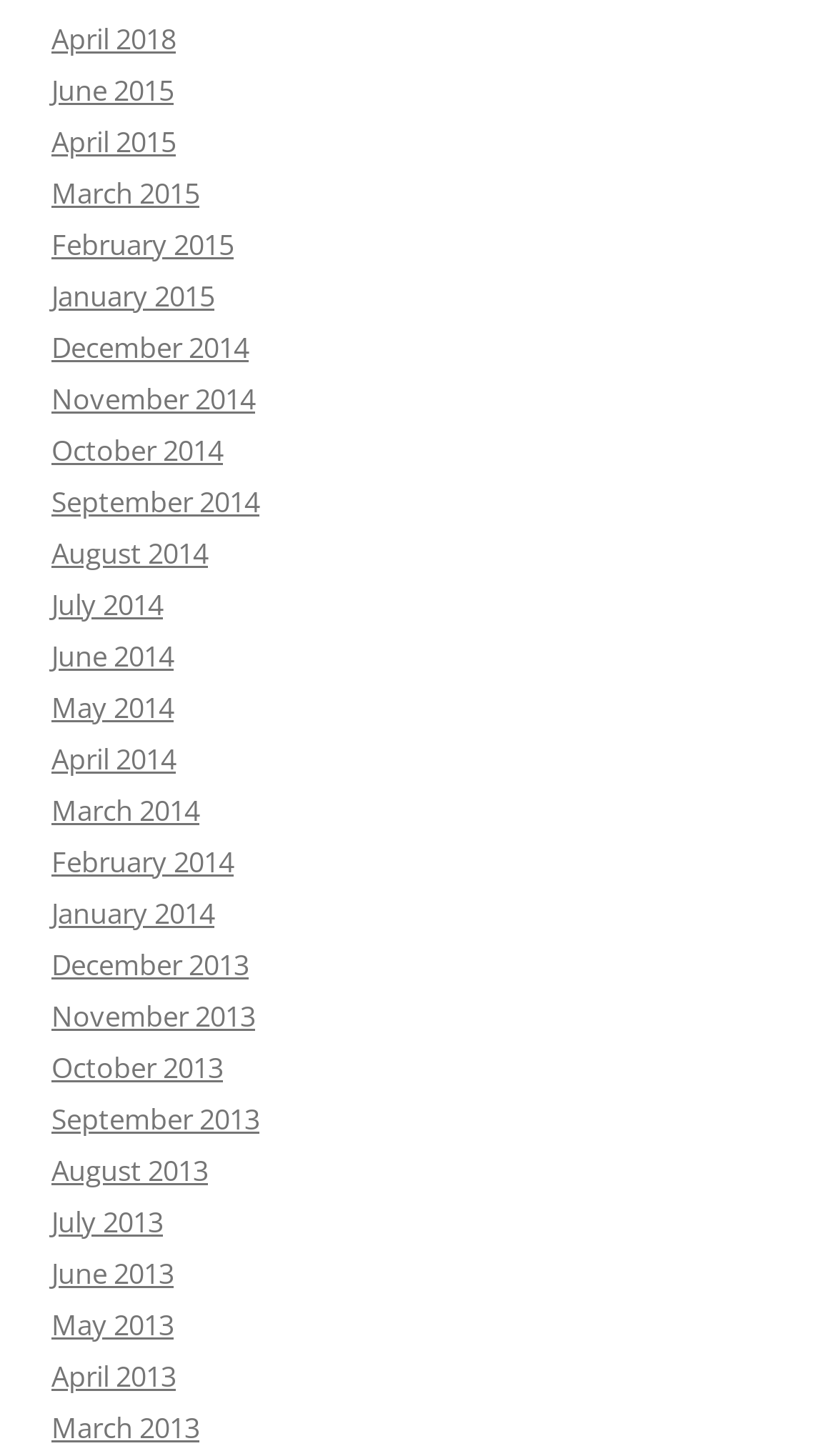Give a concise answer of one word or phrase to the question: 
Is April 2014 above or below June 2014?

above